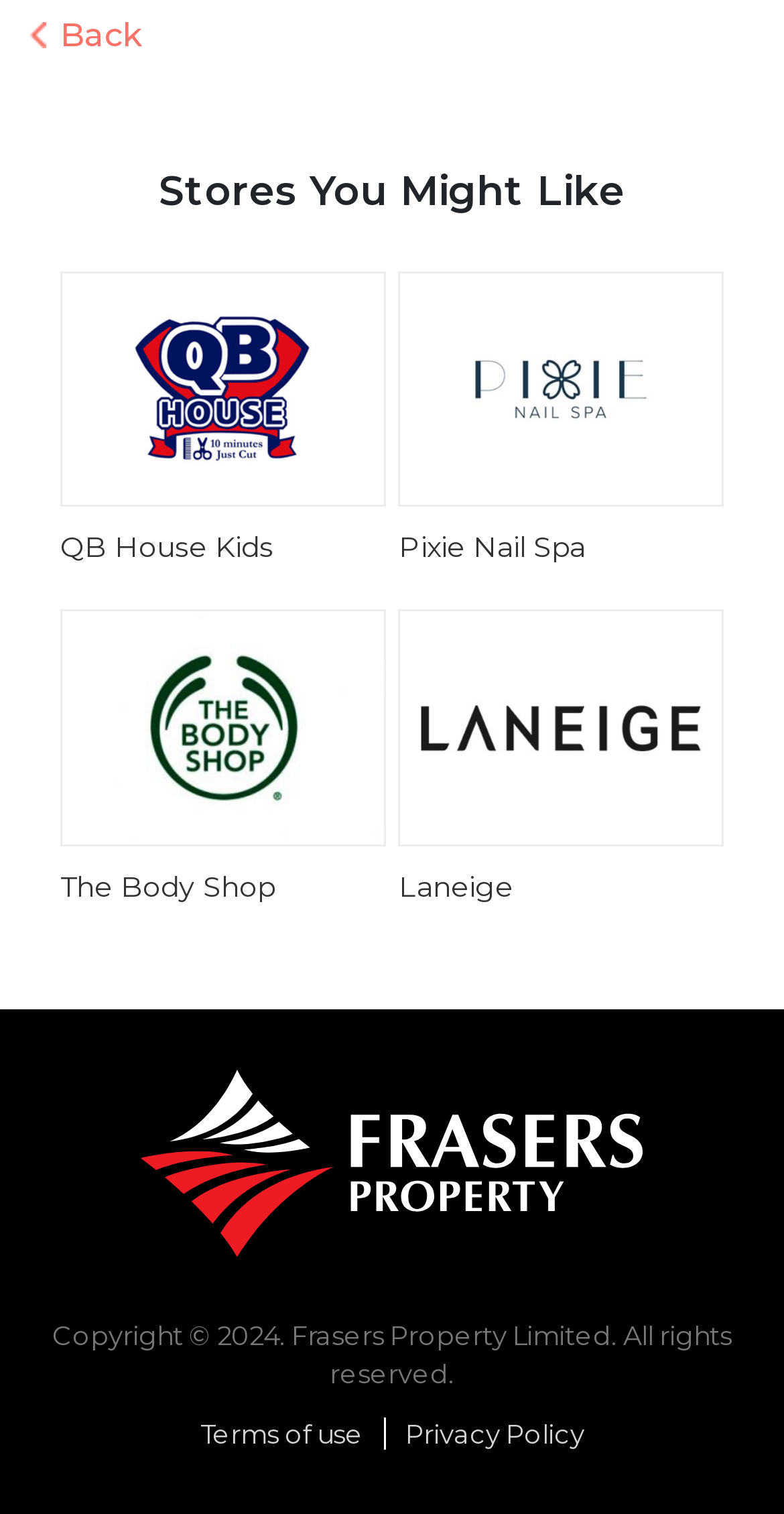What is the copyright year?
Look at the screenshot and respond with a single word or phrase.

2024